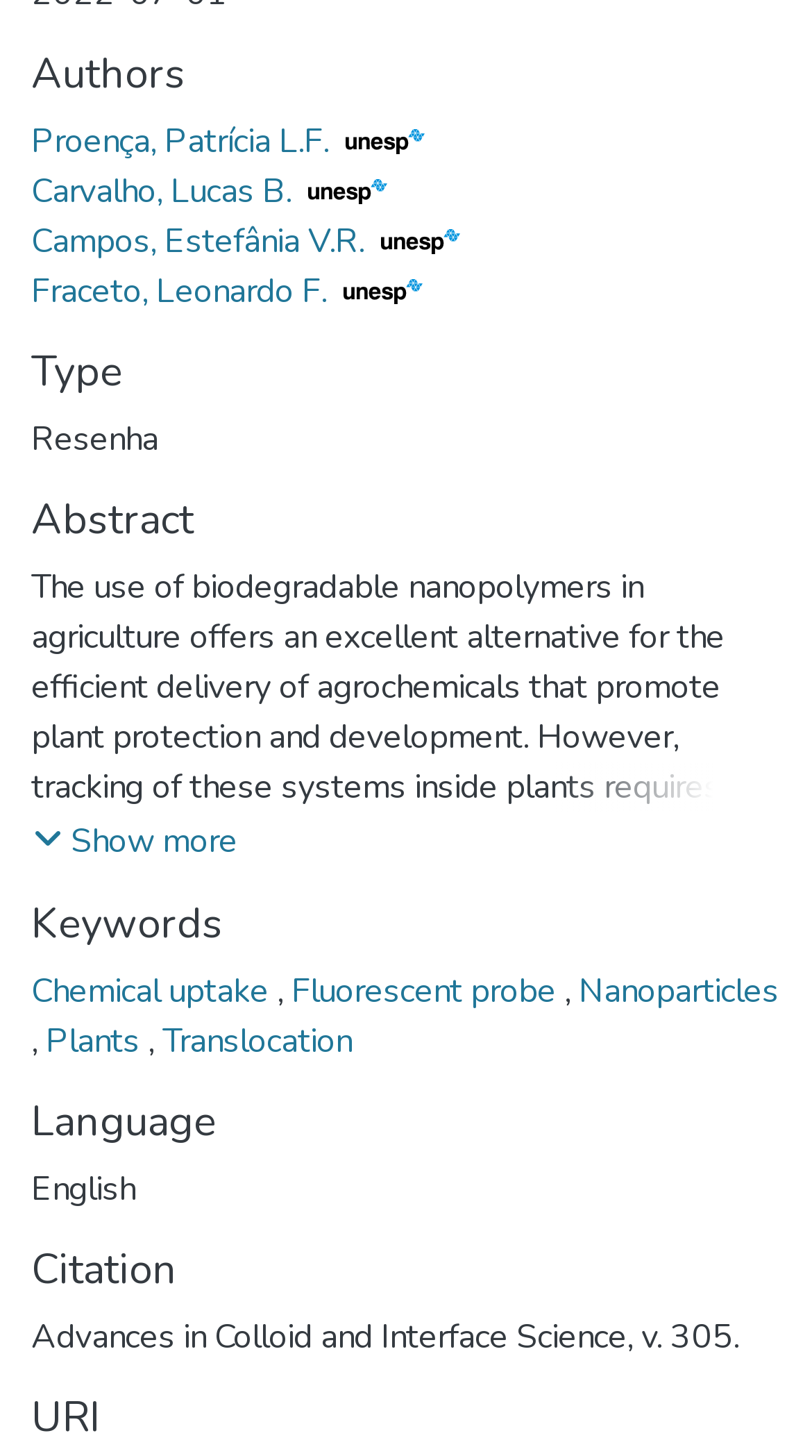Use a single word or phrase to answer the question:
What is the language of the content?

English